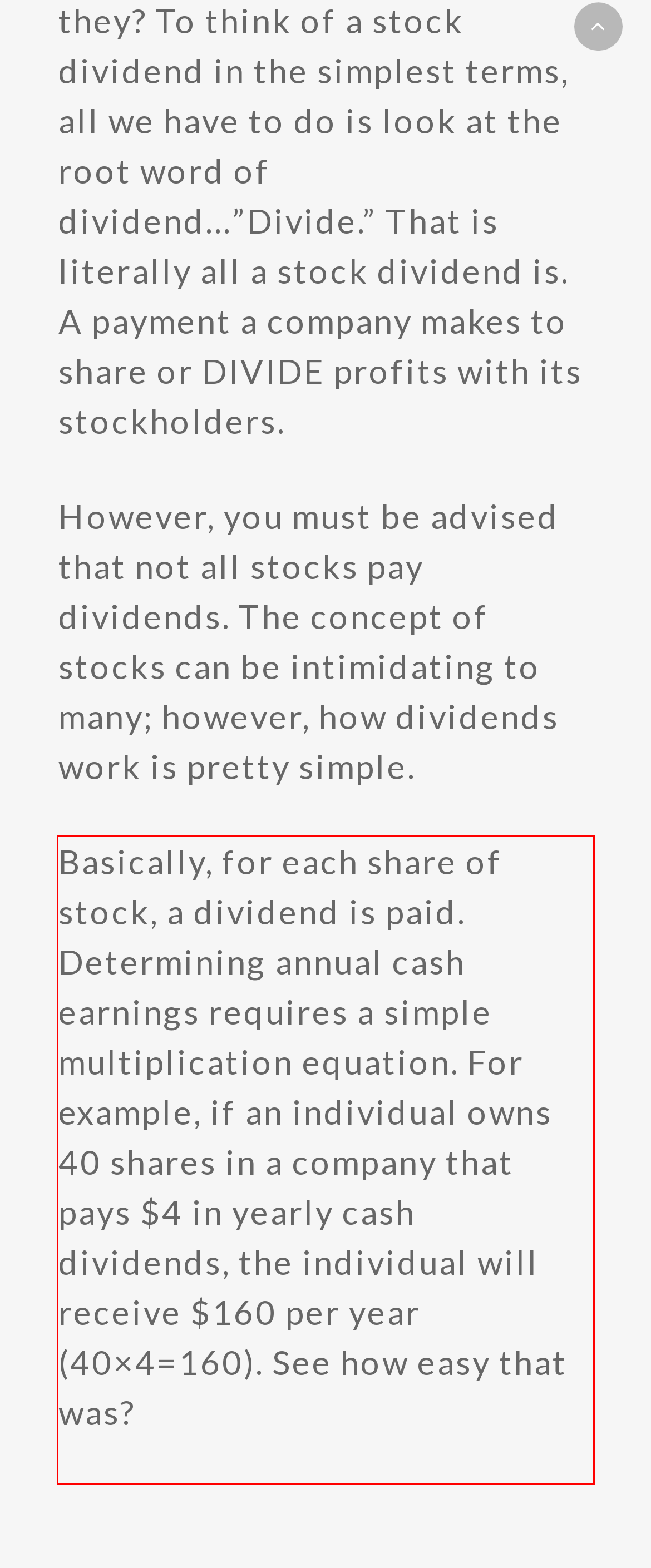Using OCR, extract the text content found within the red bounding box in the given webpage screenshot.

Basically, for each share of stock, a dividend is paid. Determining annual cash earnings requires a simple multiplication equation. For example, if an individual owns 40 shares in a company that pays $4 in yearly cash dividends, the individual will receive $160 per year (40×4=160). See how easy that was?